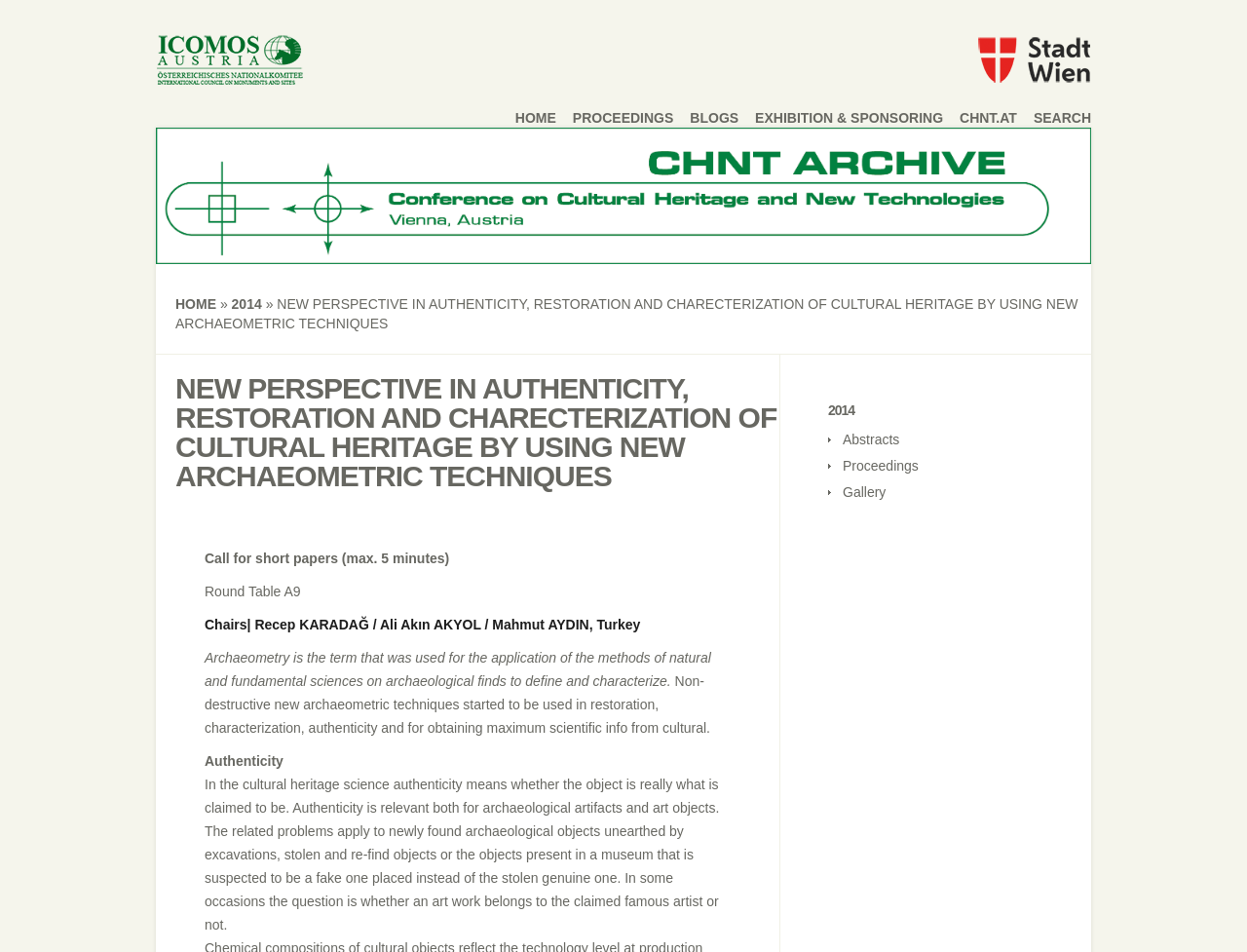Identify the bounding box coordinates of the region that should be clicked to execute the following instruction: "Search for something".

[0.829, 0.114, 0.875, 0.134]